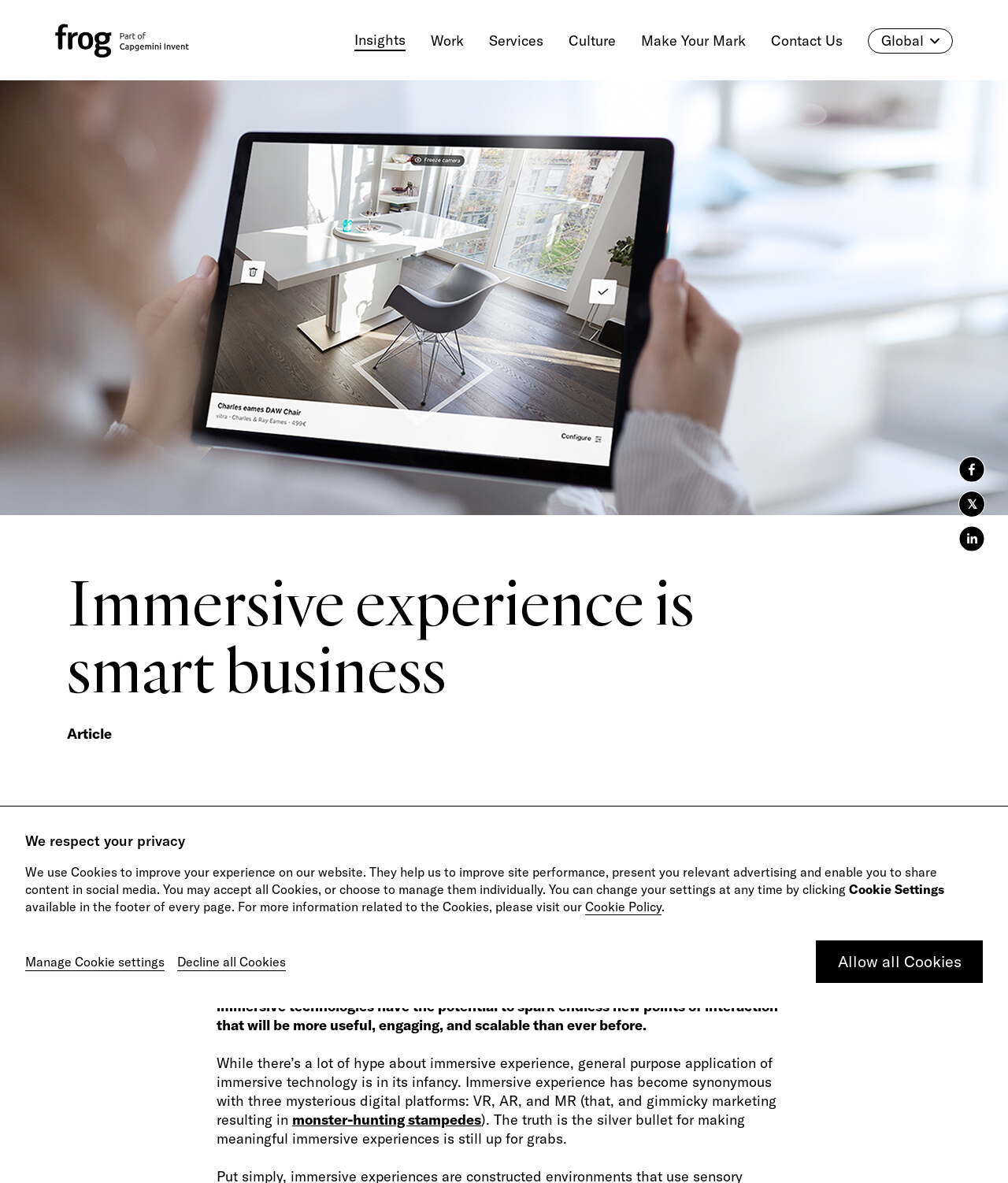Determine the bounding box for the UI element described here: "AI technology for content creation".

None